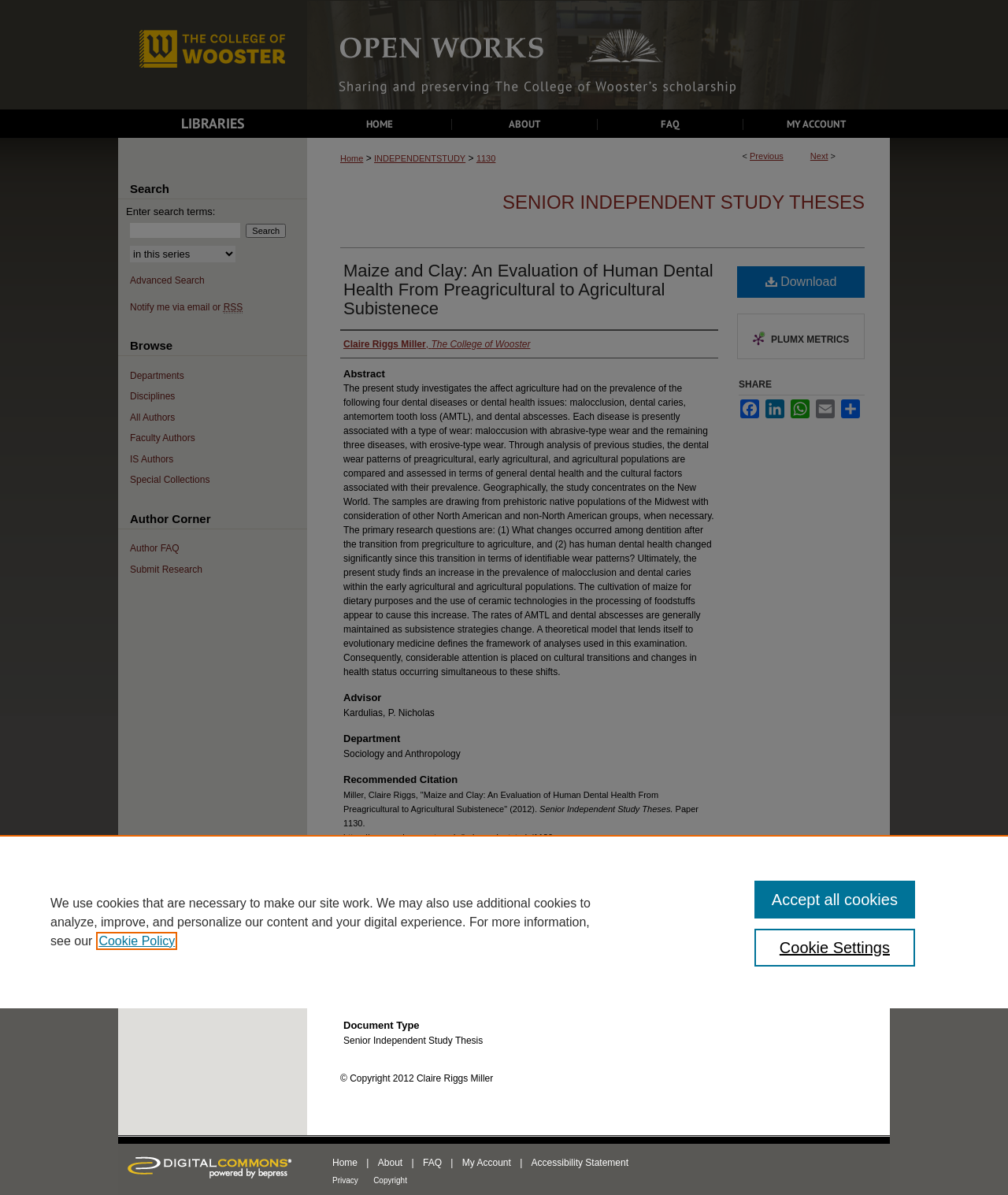Please identify the bounding box coordinates of the element I need to click to follow this instruction: "Share on Facebook".

[0.733, 0.334, 0.755, 0.35]